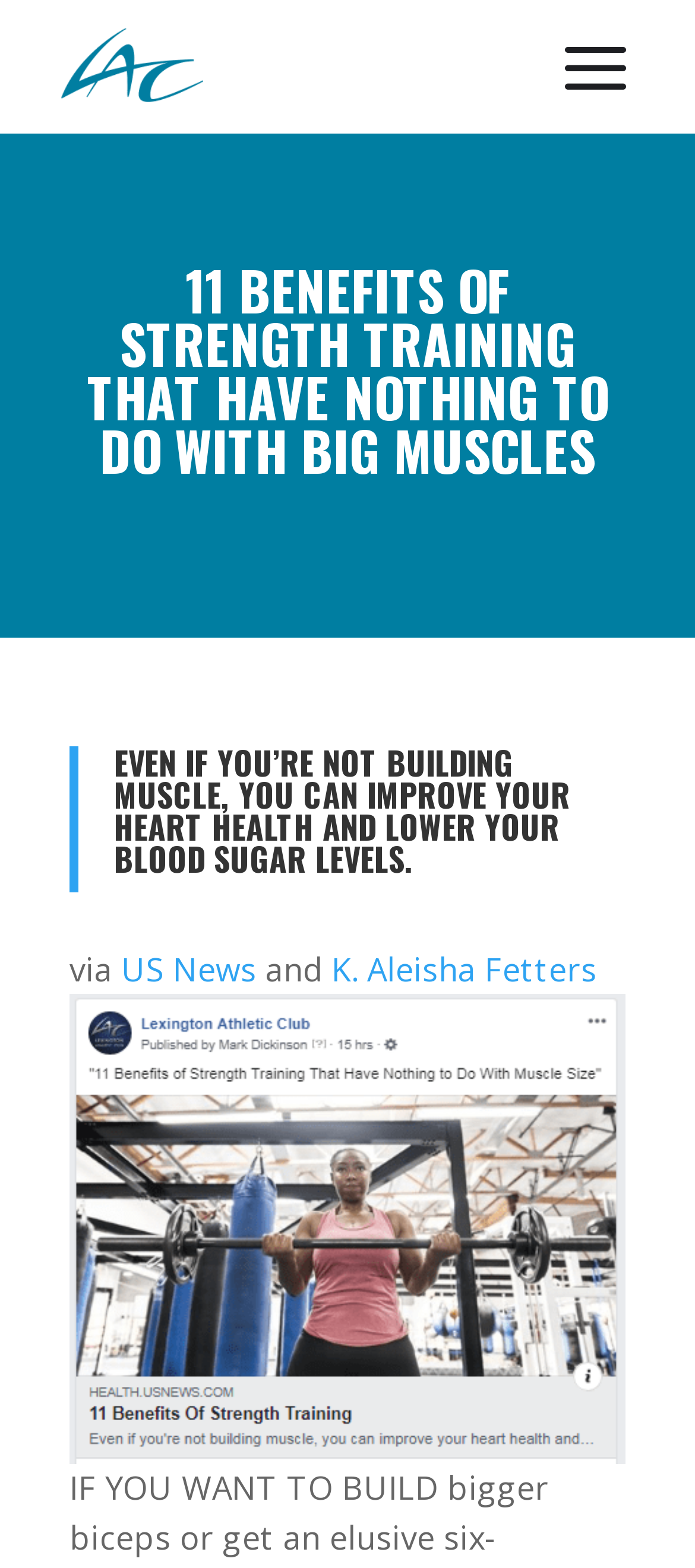Reply to the question below using a single word or brief phrase:
How many links are present in the menu?

2